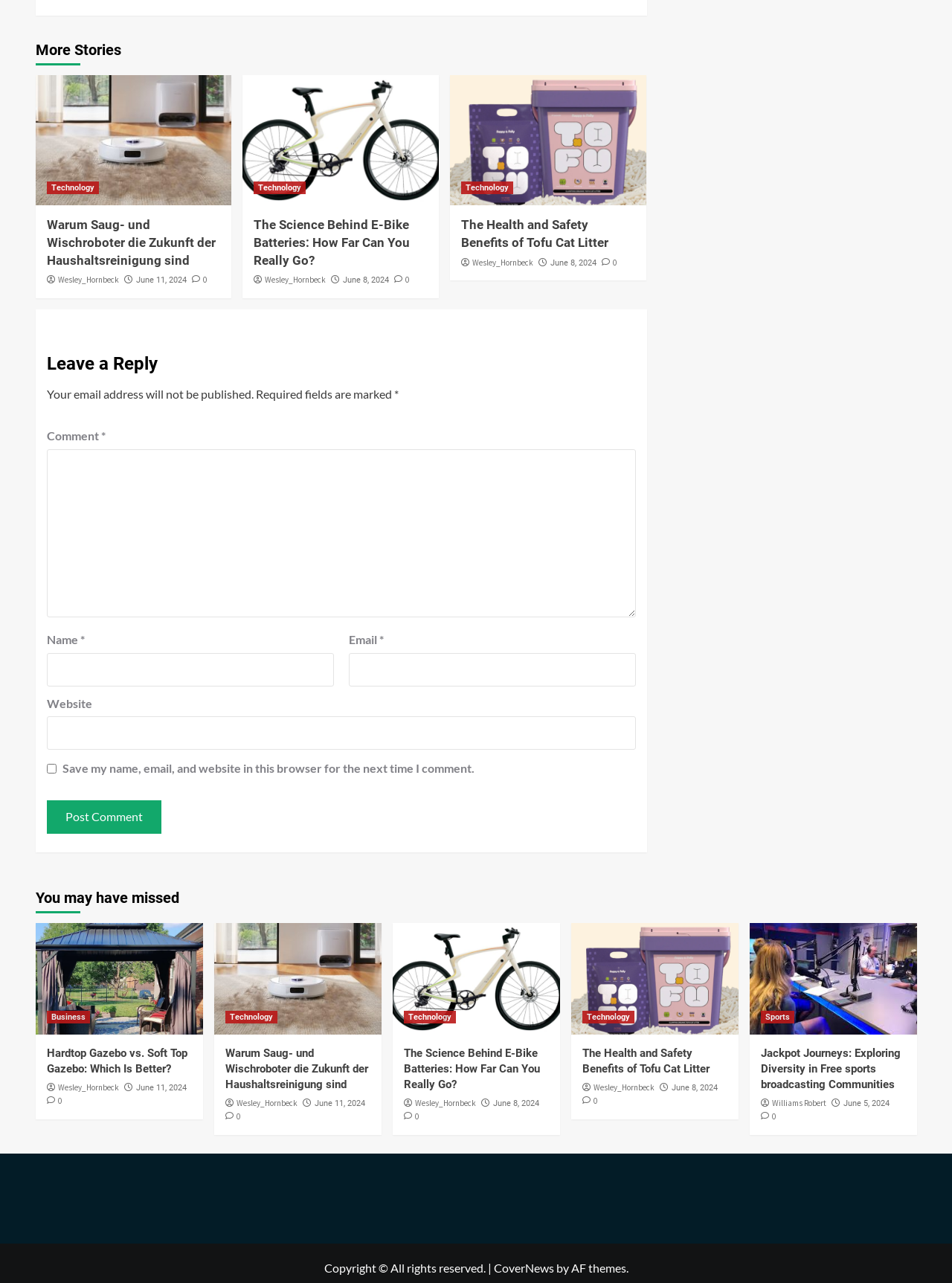Determine the bounding box coordinates of the target area to click to execute the following instruction: "Click on the 'Post Comment' button."

[0.049, 0.624, 0.169, 0.65]